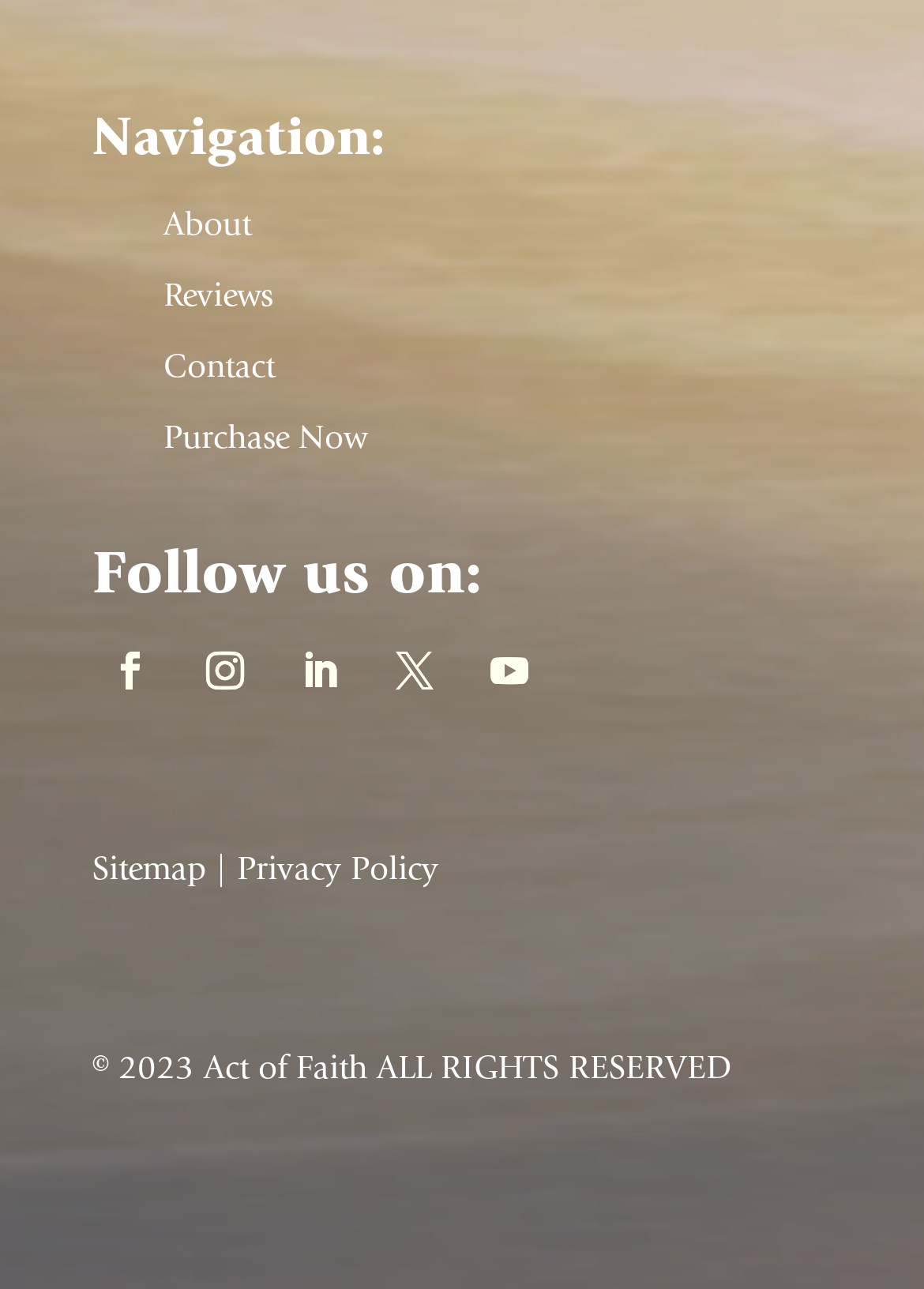Identify the bounding box of the UI element that matches this description: "Privacy Policy".

[0.256, 0.663, 0.474, 0.689]